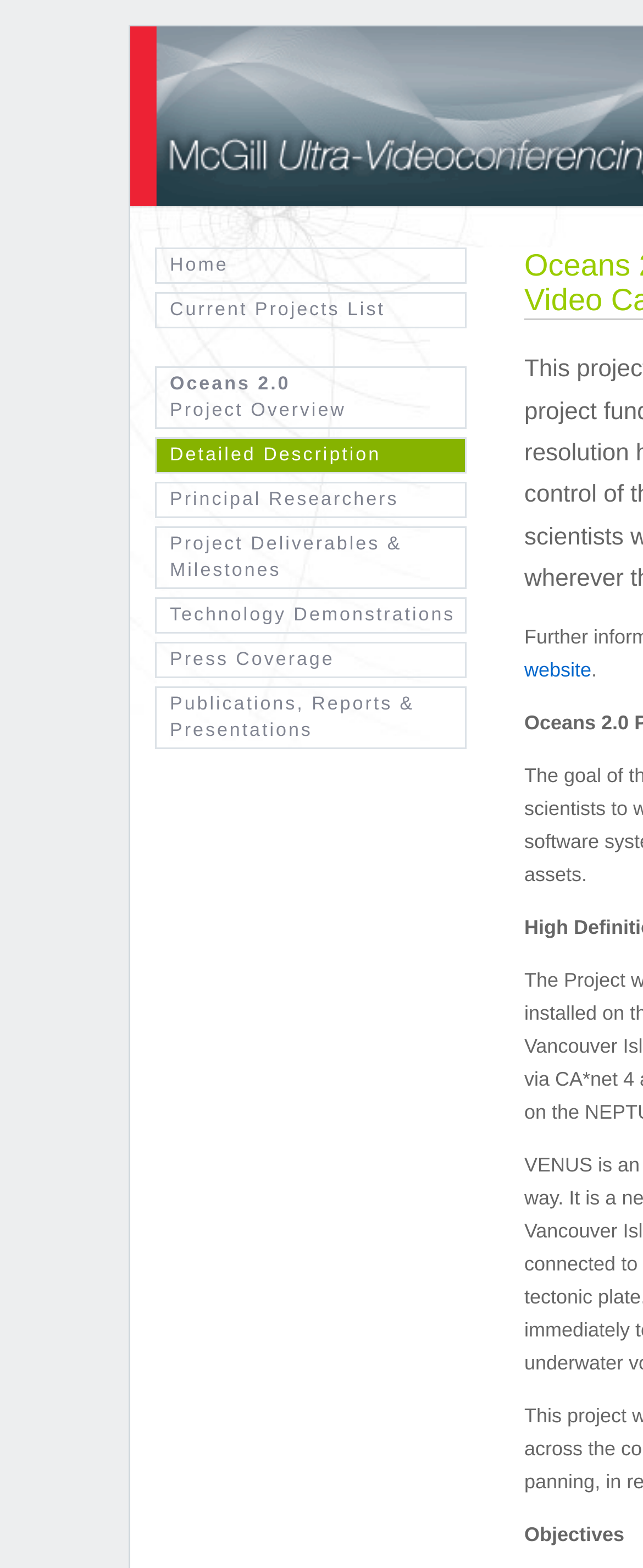Given the element description "Current Projects List", identify the bounding box of the corresponding UI element.

[0.241, 0.186, 0.726, 0.209]